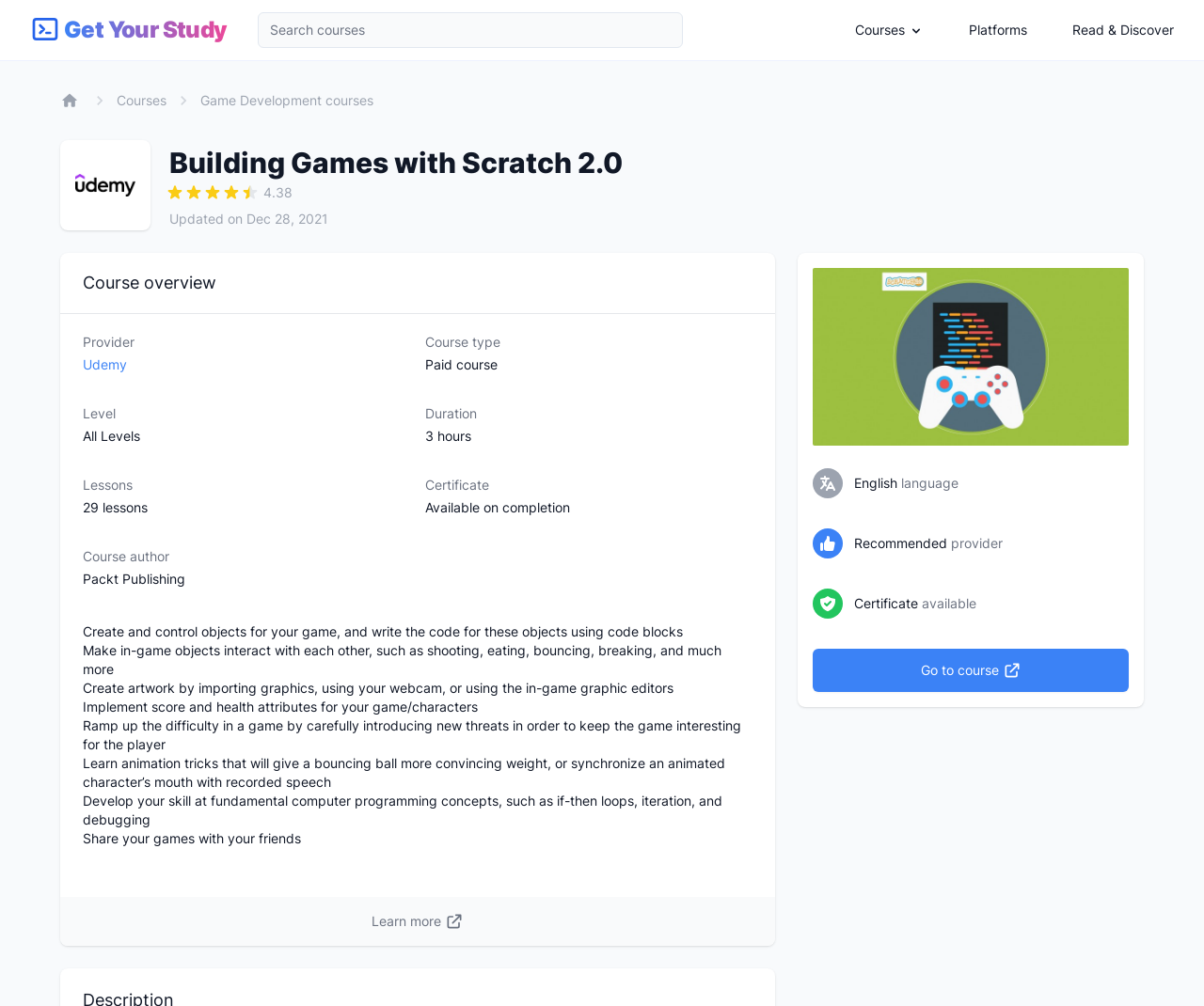Calculate the bounding box coordinates for the UI element based on the following description: "Courses". Ensure the coordinates are four float numbers between 0 and 1, i.e., [left, top, right, bottom].

[0.71, 0.021, 0.752, 0.037]